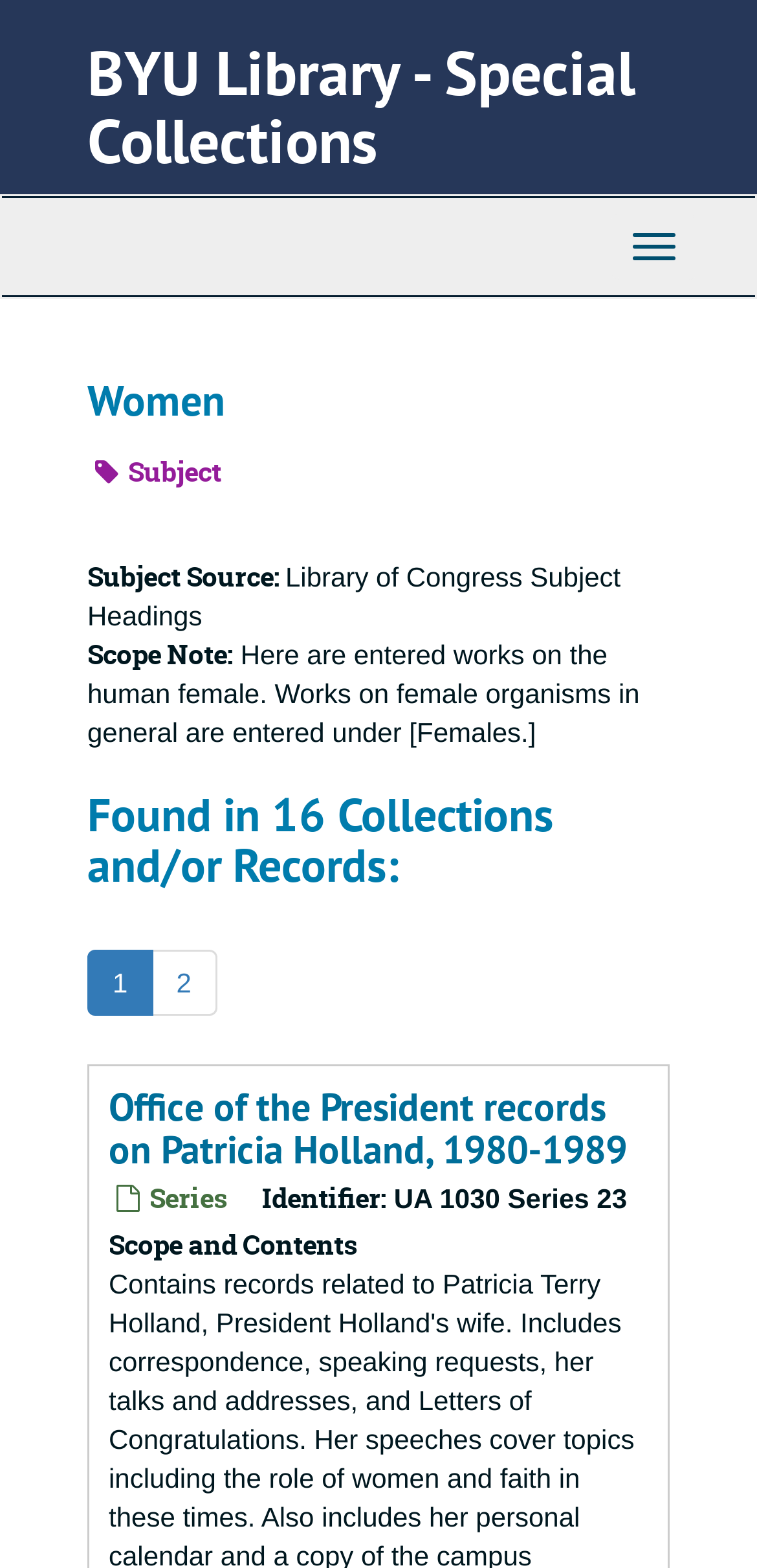Respond with a single word or phrase to the following question:
What is the identifier of the series UA 1030?

UA 1030 Series 23